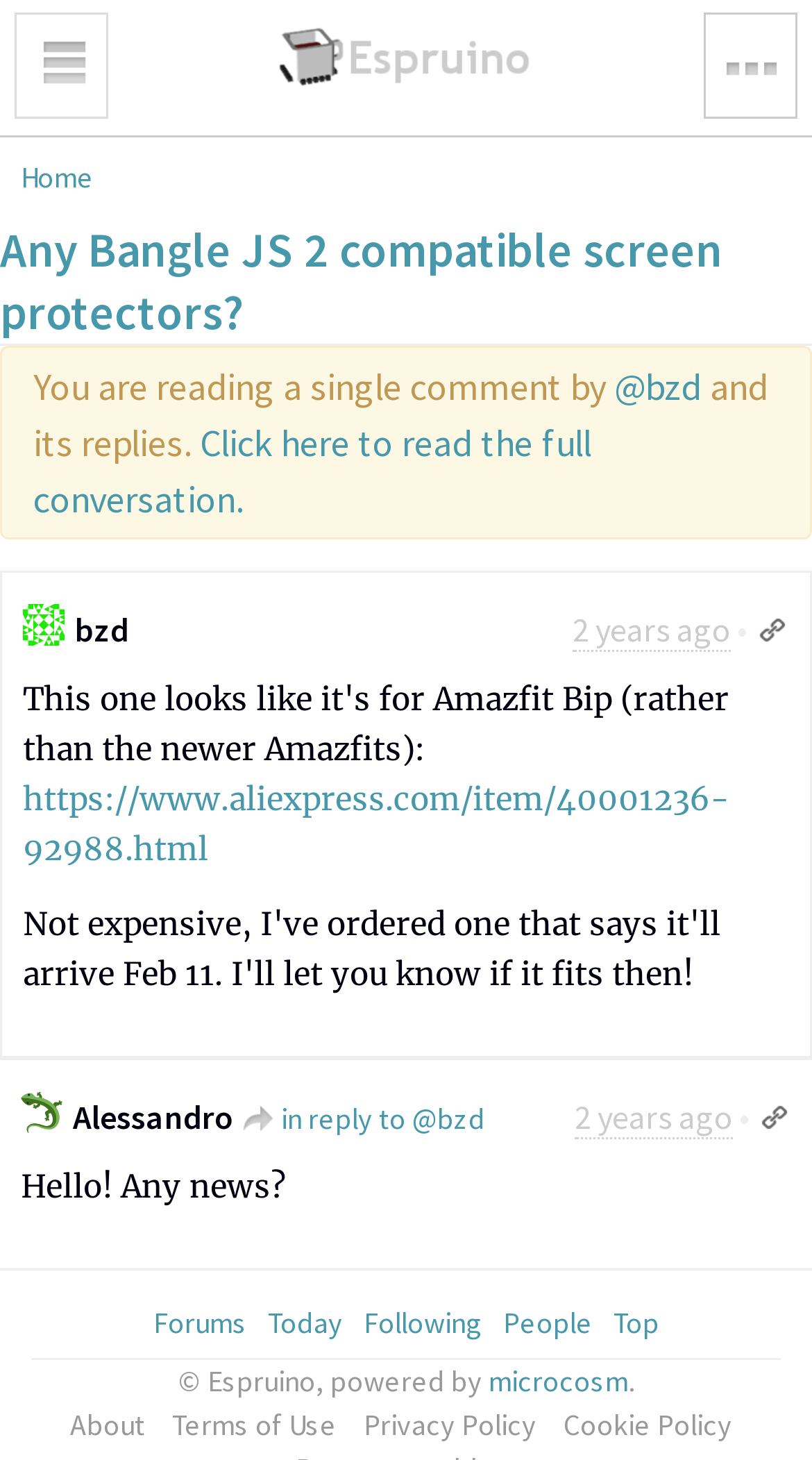Please identify the bounding box coordinates of the clickable area that will fulfill the following instruction: "View the avatar of bzd". The coordinates should be in the format of four float numbers between 0 and 1, i.e., [left, top, right, bottom].

[0.028, 0.414, 0.079, 0.442]